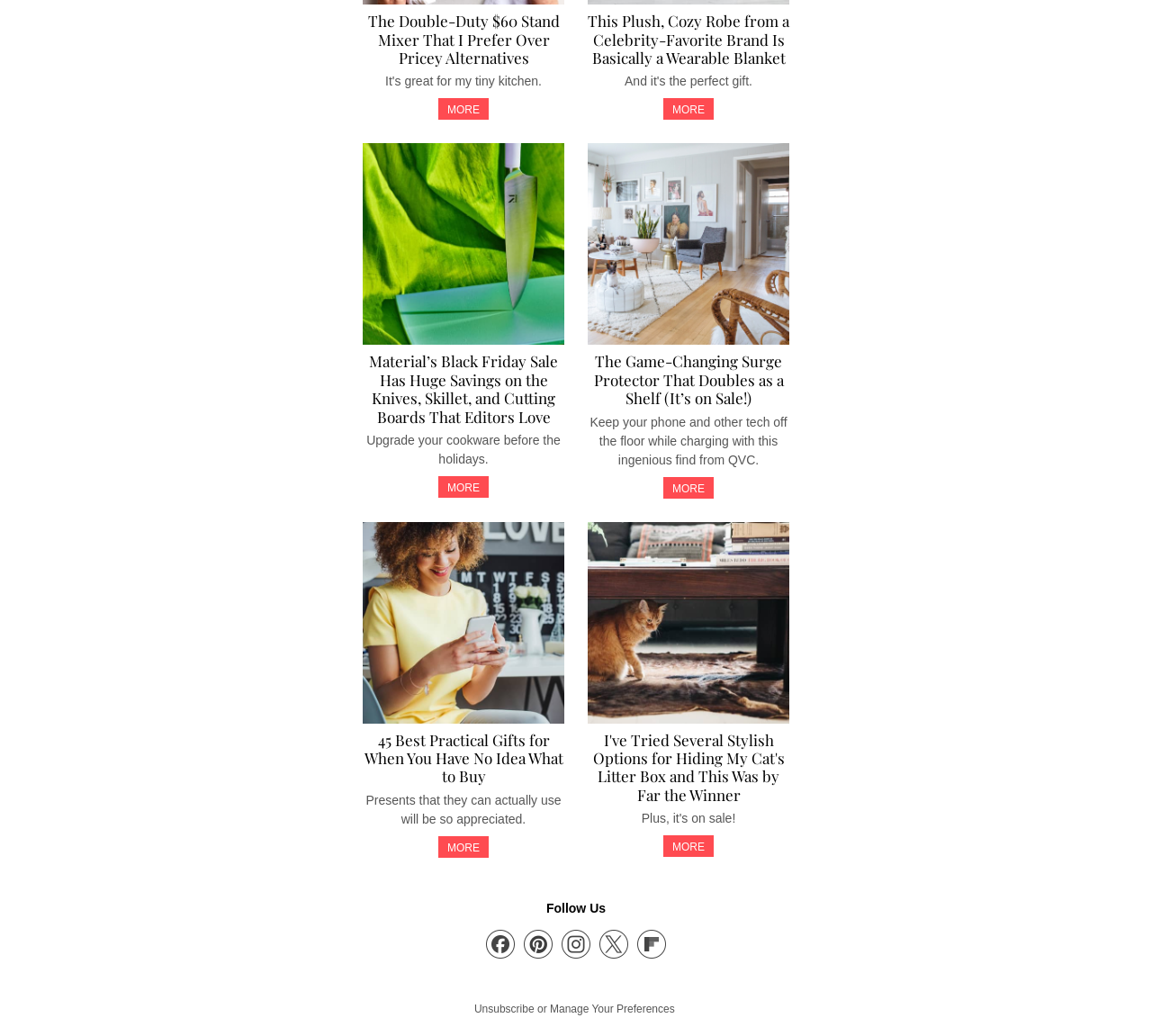What is the purpose of the surge protector mentioned in the fourth article?
Using the image as a reference, deliver a detailed and thorough answer to the question.

The fourth article is about a surge protector that doubles as a shelf, which is mentioned in the link text 'The Game-Changing Surge Protector That Doubles as a Shelf (It’s on Sale!)'. The purpose of this surge protector is for charging, as indicated by the link text 'Keep your phone and other tech off the floor while charging with this ingenious find from QVC'.